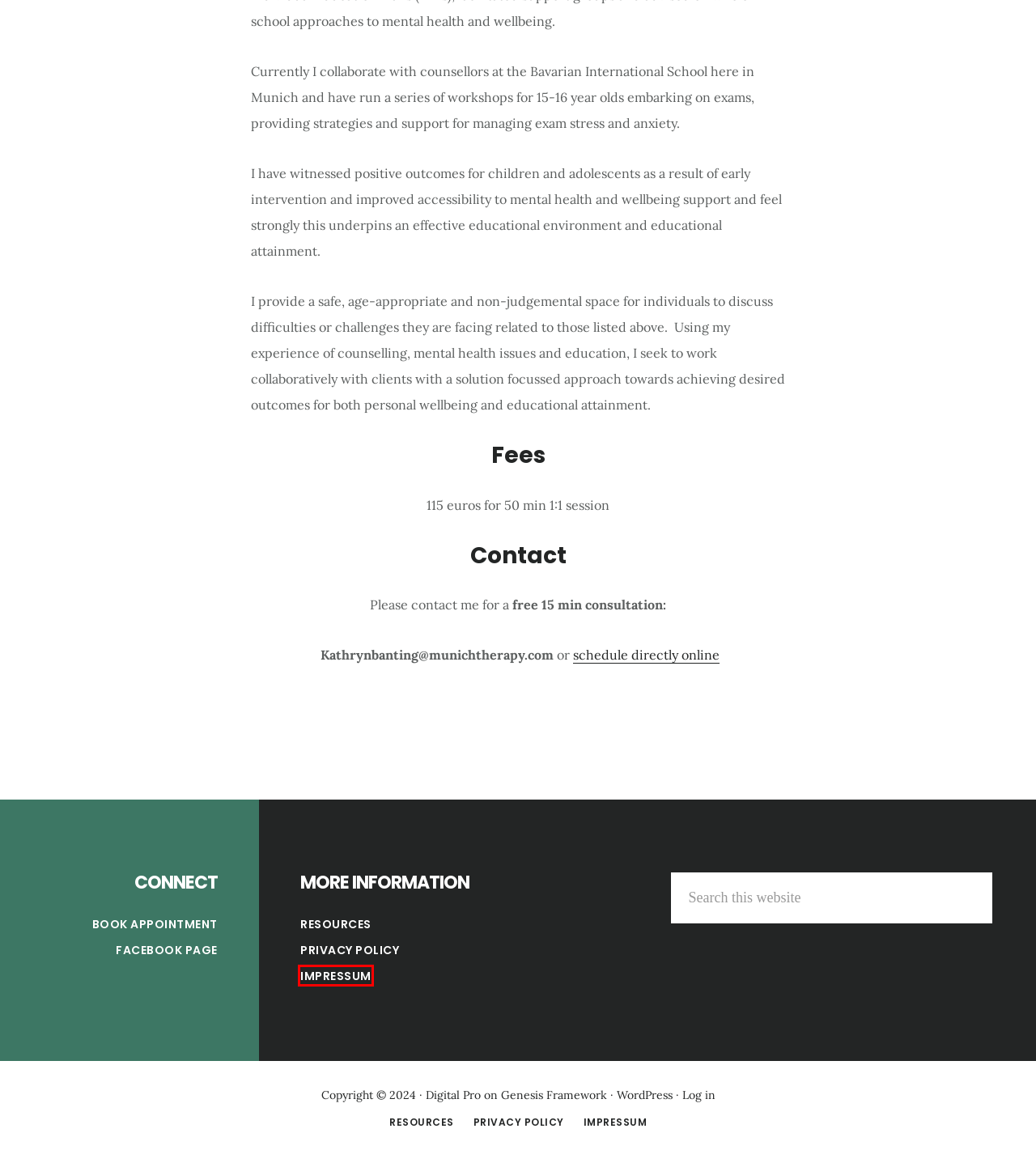Look at the screenshot of a webpage that includes a red bounding box around a UI element. Select the most appropriate webpage description that matches the page seen after clicking the highlighted element. Here are the candidates:
A. Resources — Munich Therapy
B. Andreia Lungulescu — Munich Therapy
C. Impressum — Munich Therapy
D. Blog Tool, Publishing Platform, and CMS – WordPress.org
E. Themes Archive - StudioPress
F. Groups — Munich Therapy
G. Privacy Policy — Munich Therapy
H. WordPress Themes by StudioPress

C